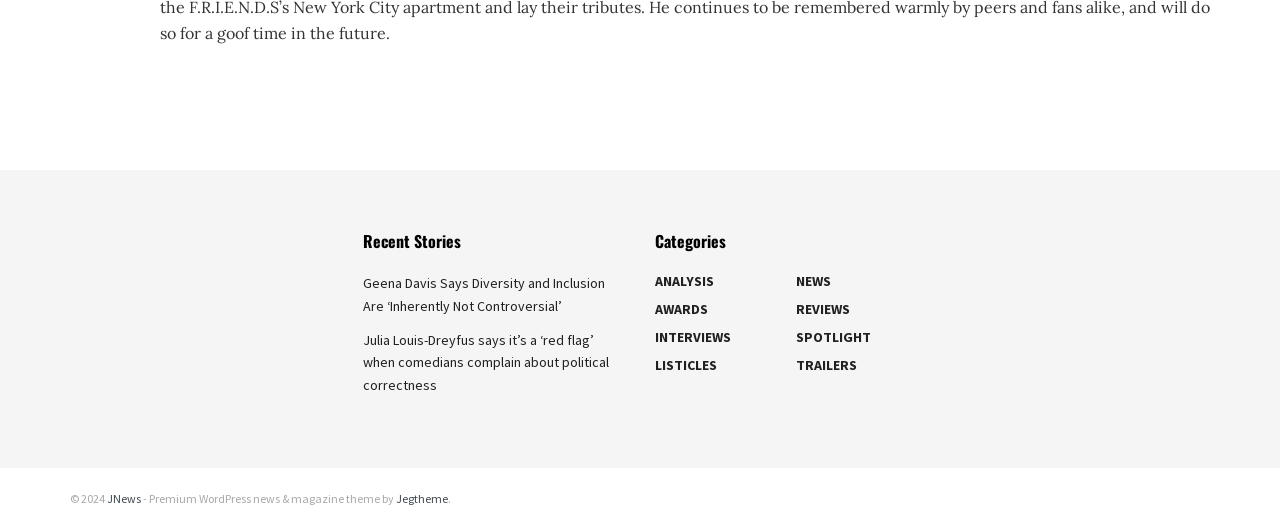Please give a succinct answer using a single word or phrase:
What is the name of the website?

JNews